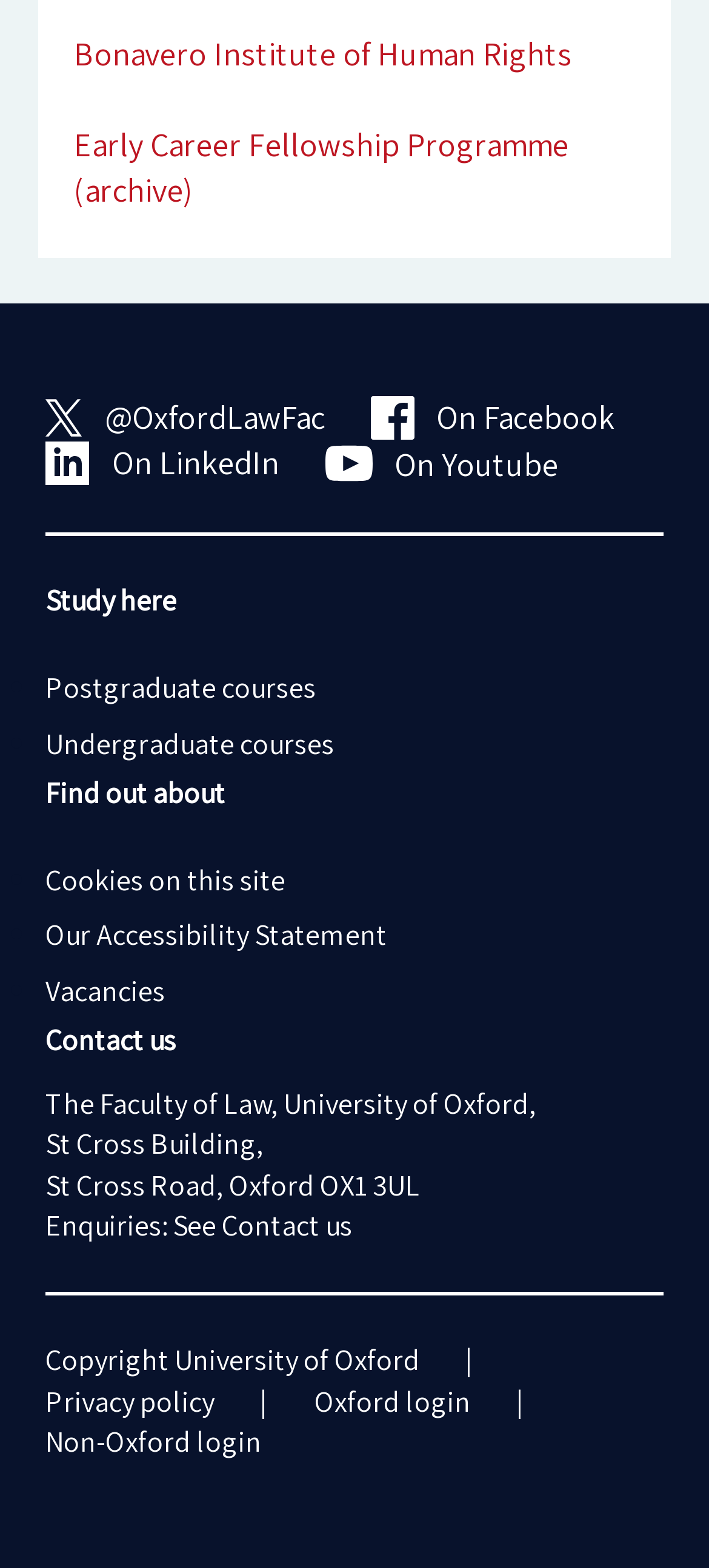Can you determine the bounding box coordinates of the area that needs to be clicked to fulfill the following instruction: "Contact us"?

[0.313, 0.769, 0.497, 0.794]